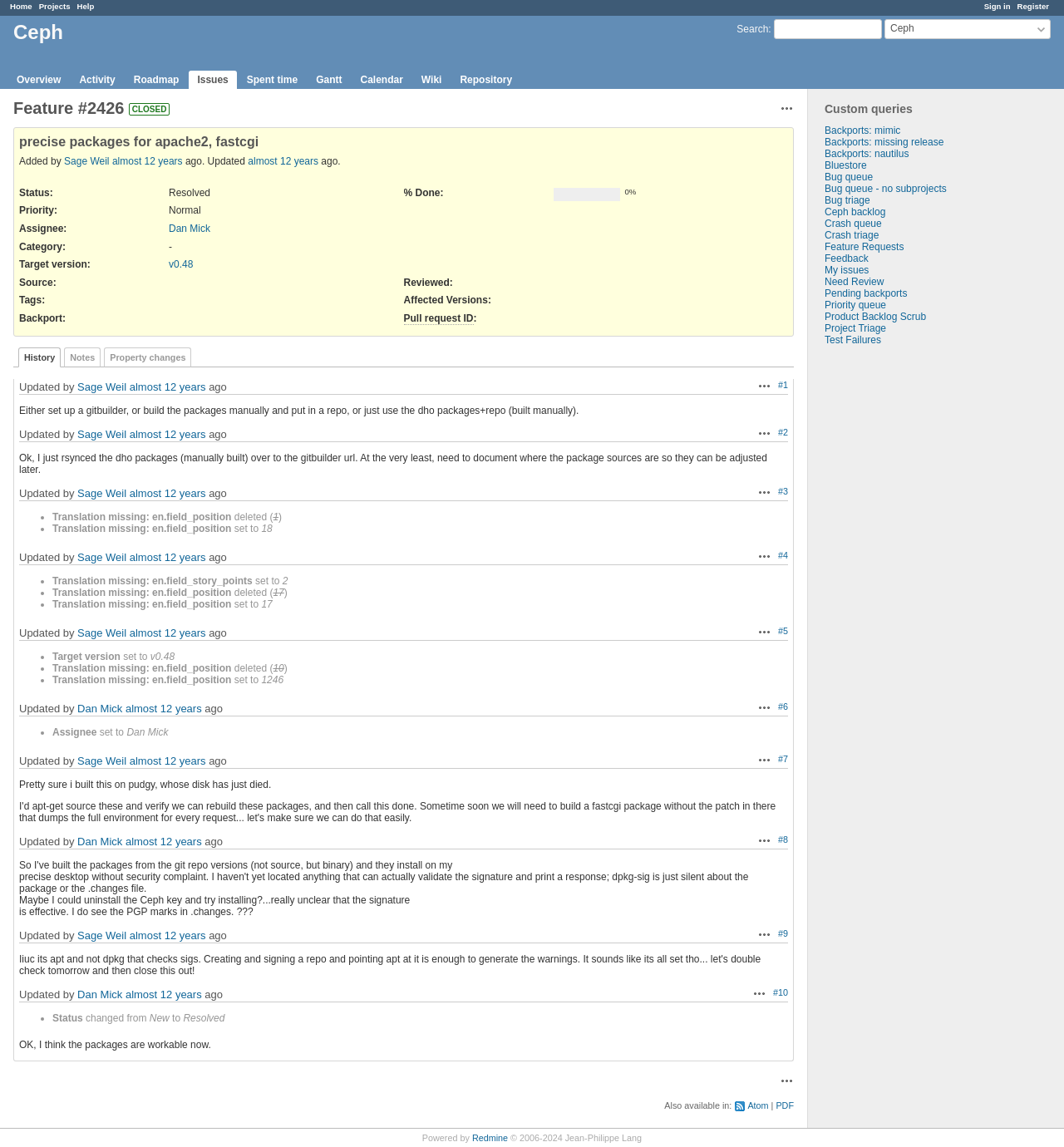Respond to the following question with a brief word or phrase:
Who is the assignee of feature #2426?

Dan Mick